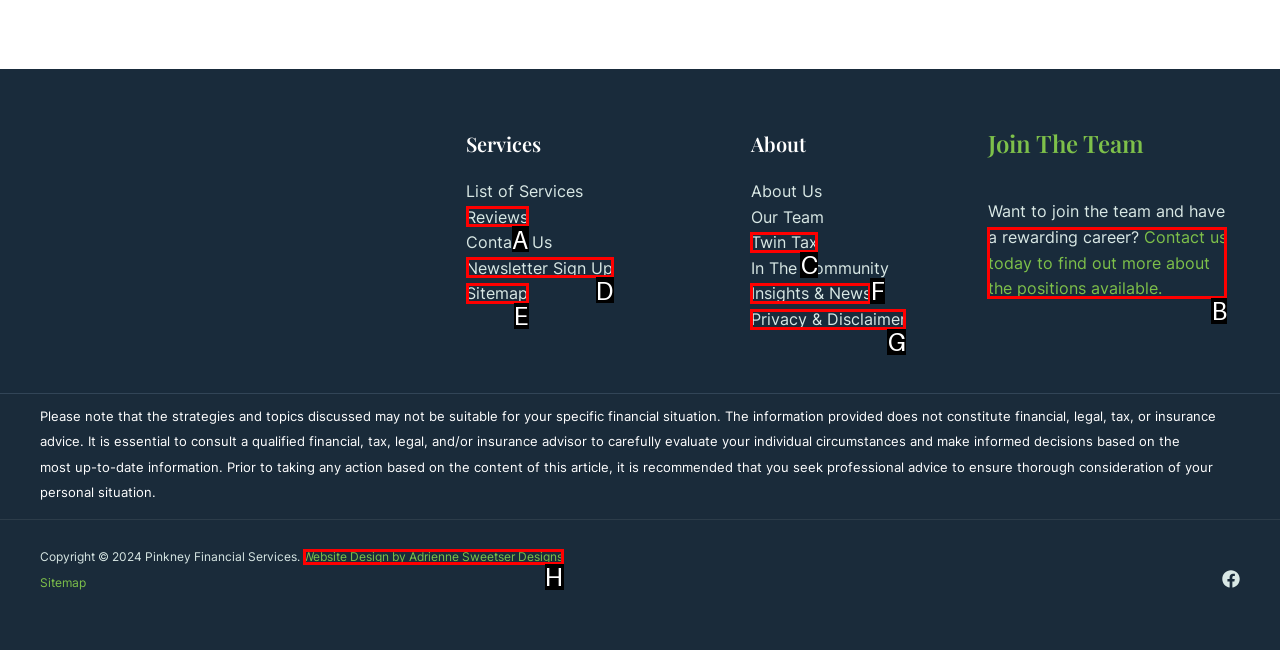Determine which option aligns with the description: Sitemap. Provide the letter of the chosen option directly.

E